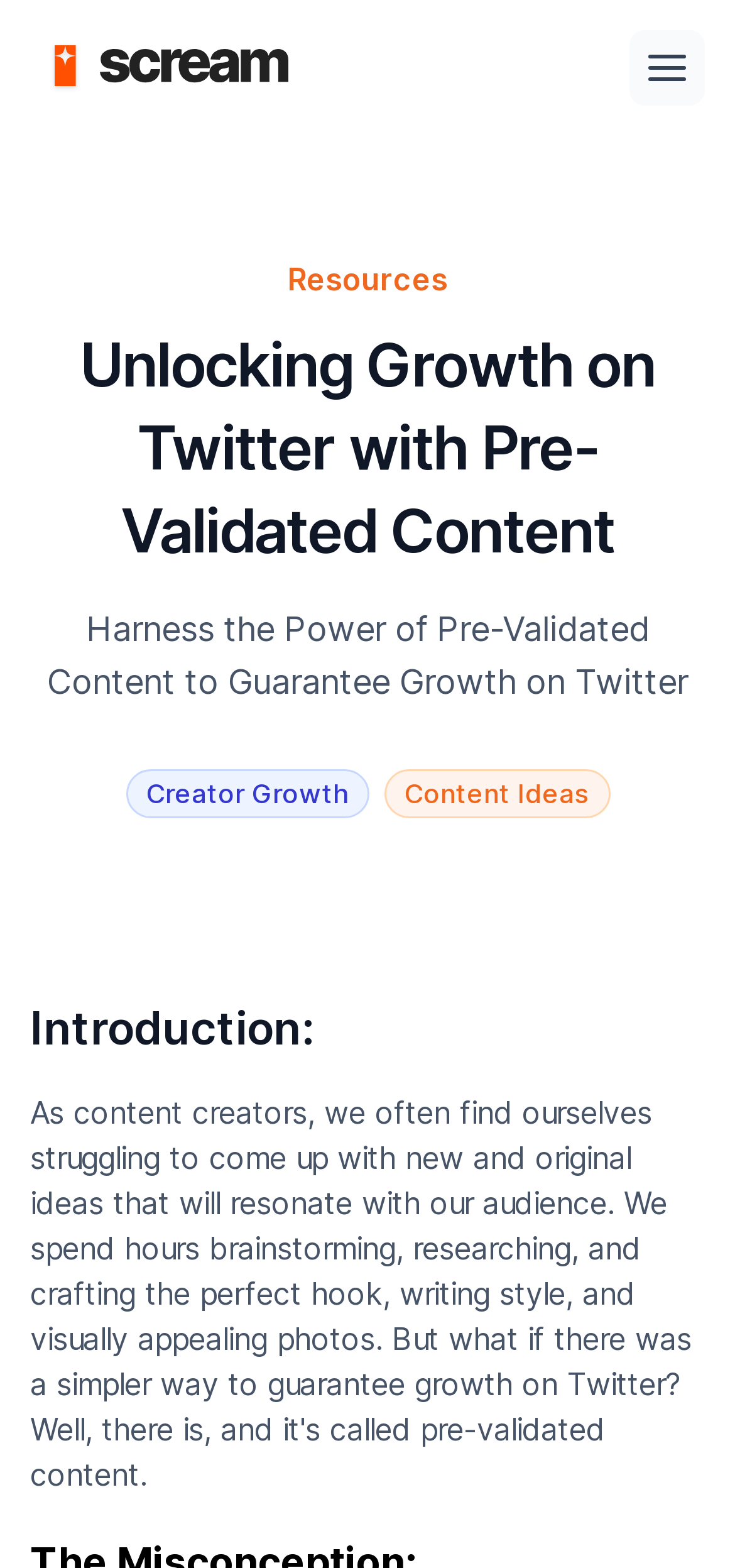What is the purpose of pre-validated content?
Give a detailed explanation using the information visible in the image.

According to the webpage, pre-validated content is used to guarantee growth on Twitter, as stated in the subheading 'Harness the Power of Pre-Validated Content to Guarantee Growth on Twitter'.